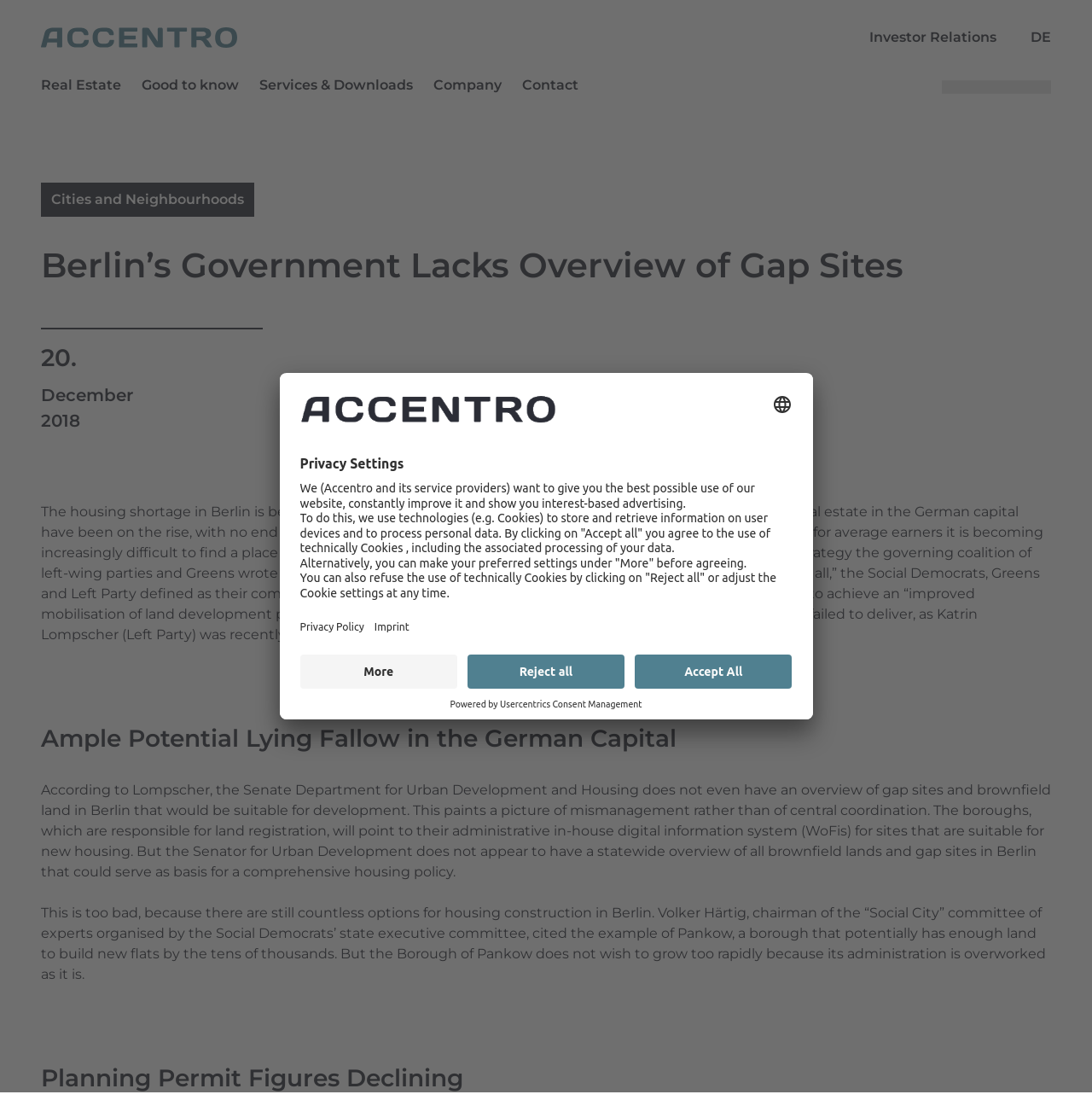Please determine the bounding box coordinates of the element's region to click in order to carry out the following instruction: "Click on Berlin’s Government Lacks Overview of Gap Sites". The coordinates should be four float numbers between 0 and 1, i.e., [left, top, right, bottom].

[0.038, 0.221, 0.962, 0.259]